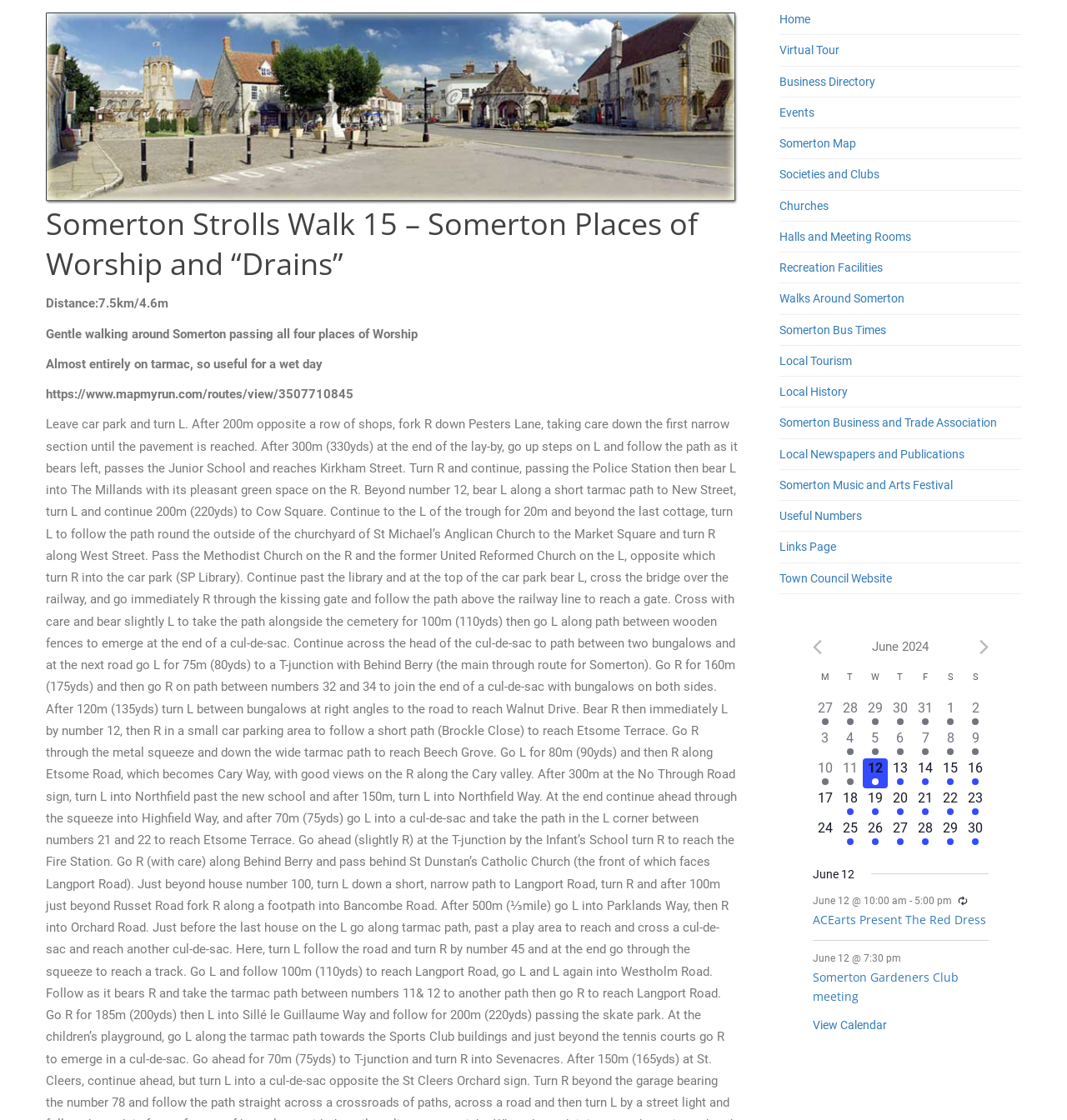What is the theme of the crafts event on May 31?
Please provide an in-depth and detailed response to the question.

The webpage describes an event on May 31, 'JUNGLE ANIMALS CRAFTS – Part of the Somerton Music and Arts Festival', which suggests that the theme of the crafts event is jungle animals.